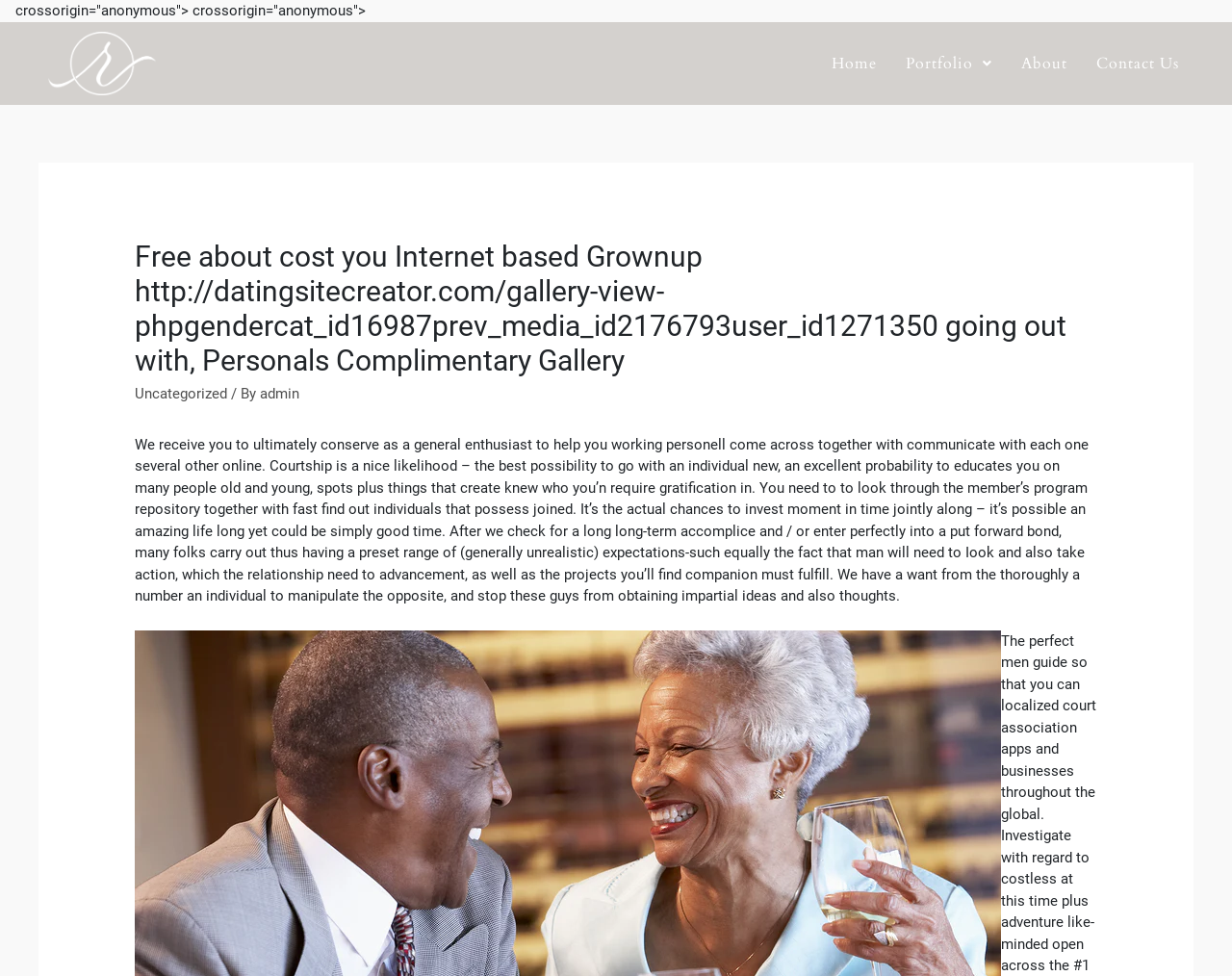What is the focus of the website's content?
Identify the answer in the screenshot and reply with a single word or phrase.

Relationships